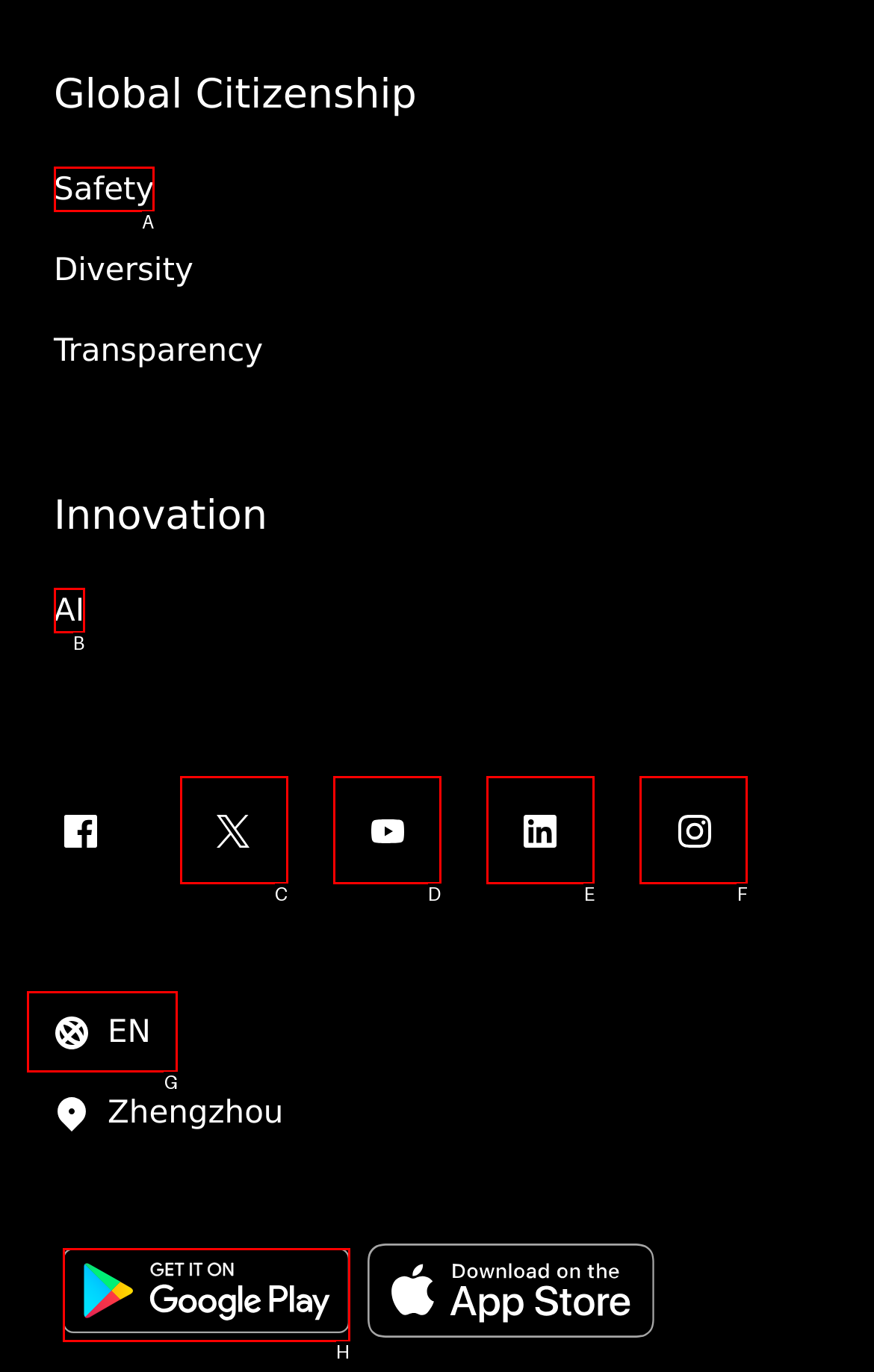Select the correct UI element to click for this task: View Google.
Answer using the letter from the provided options.

H